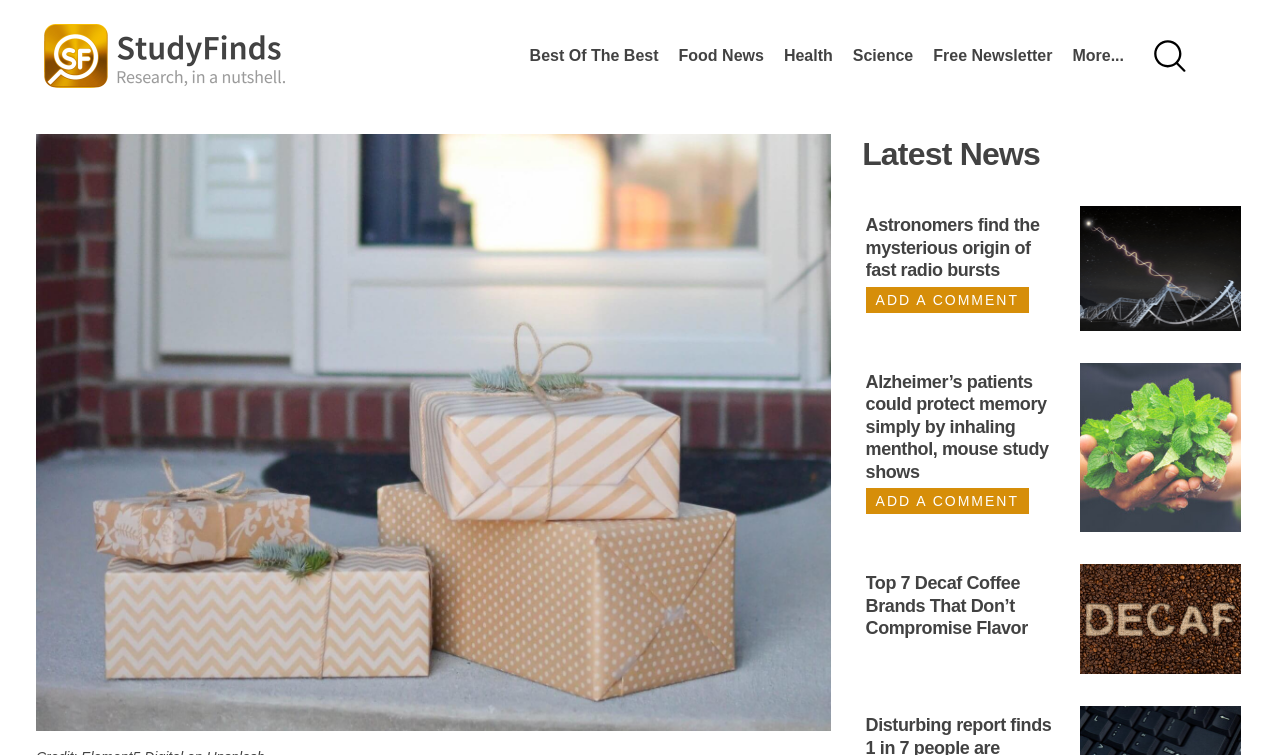Give a detailed explanation of the elements present on the webpage.

The webpage appears to be a news article page with a focus on various topics. At the top, there is a navigation menu with links to different sections, including "Study Finds", "Best Of The Best", "Food News", "Health", "Science", and "Free Newsletter". 

Below the navigation menu, there is a large image of holiday packages, which takes up most of the width of the page. To the right of the image, there is a heading that reads "Latest News". 

Under the "Latest News" heading, there are three articles, each with a heading, a link to the article, and an image. The first article is about a study on fast radio bursts, with an image related to the topic. The second article is about the potential benefits of inhaling menthol for Alzheimer's patients, with an image of a person holding mint leaves. The third article is about decaf coffee brands, with an image of decaf coffee beans. Each article also has a link to add a comment.

There is also a link to "Skip to content" at the very top of the page, and a link to an unknown page with no text at the top right corner of the page.